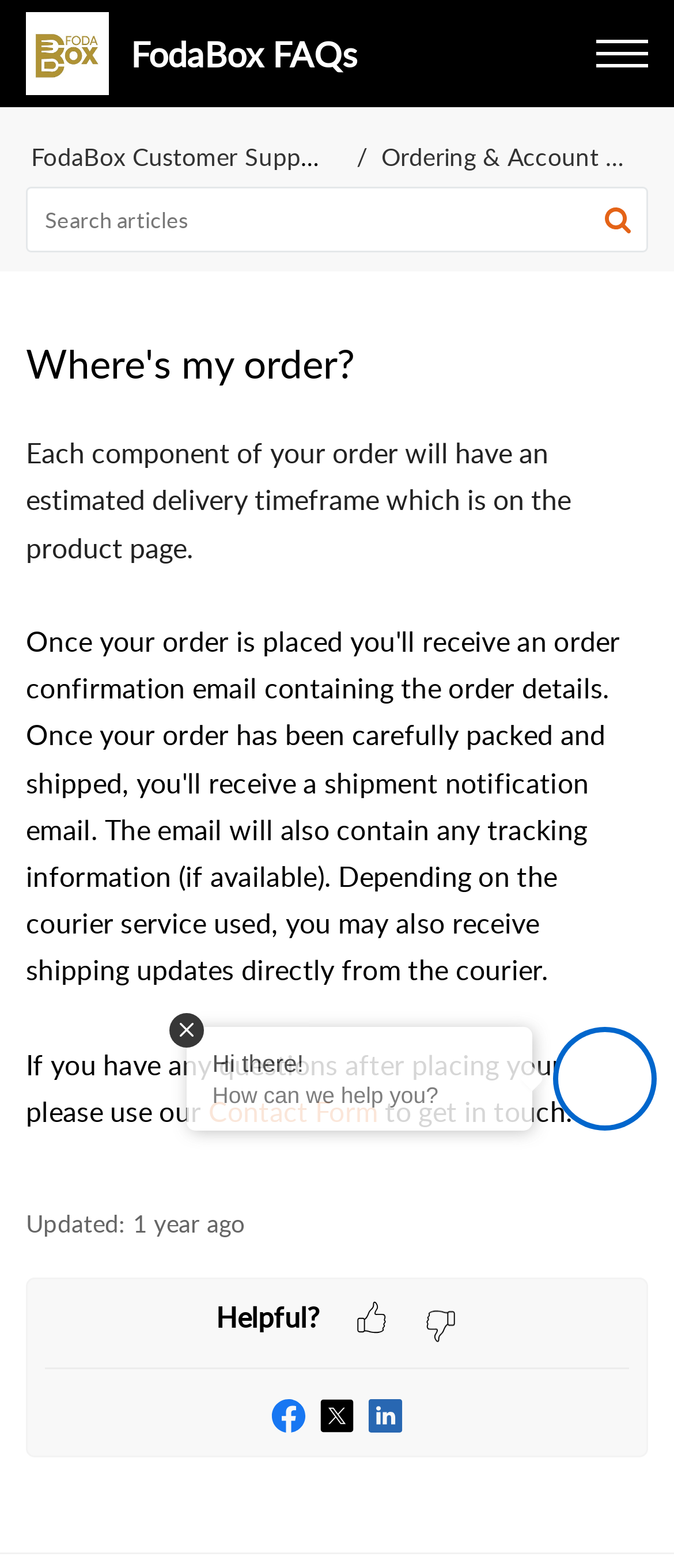Find and extract the text of the primary heading on the webpage.

Where's my order?